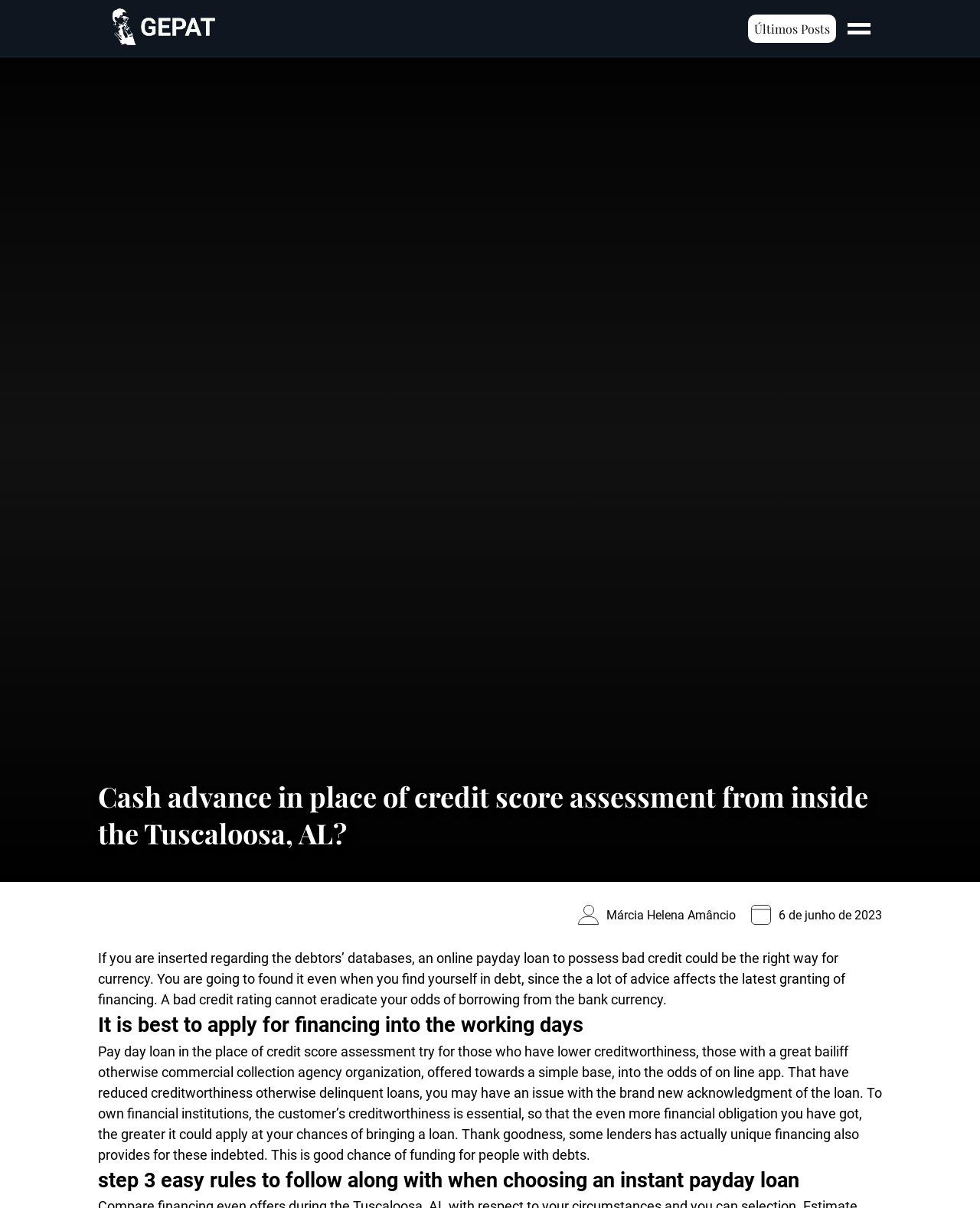Please give a succinct answer to the question in one word or phrase:
How many rules are mentioned for choosing a payday loan?

3